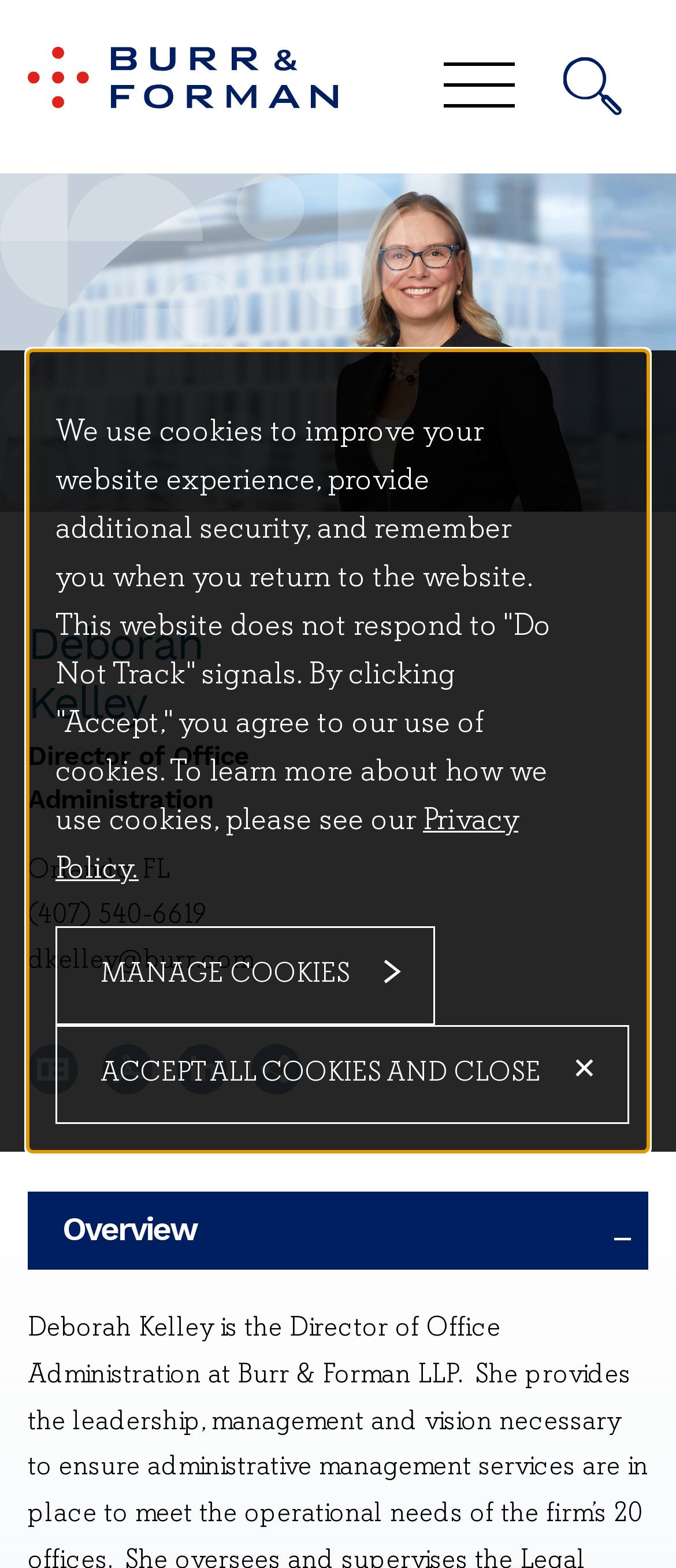Provide a one-word or short-phrase answer to the question:
What is the type of content below the heading 'Overview −'?

Text